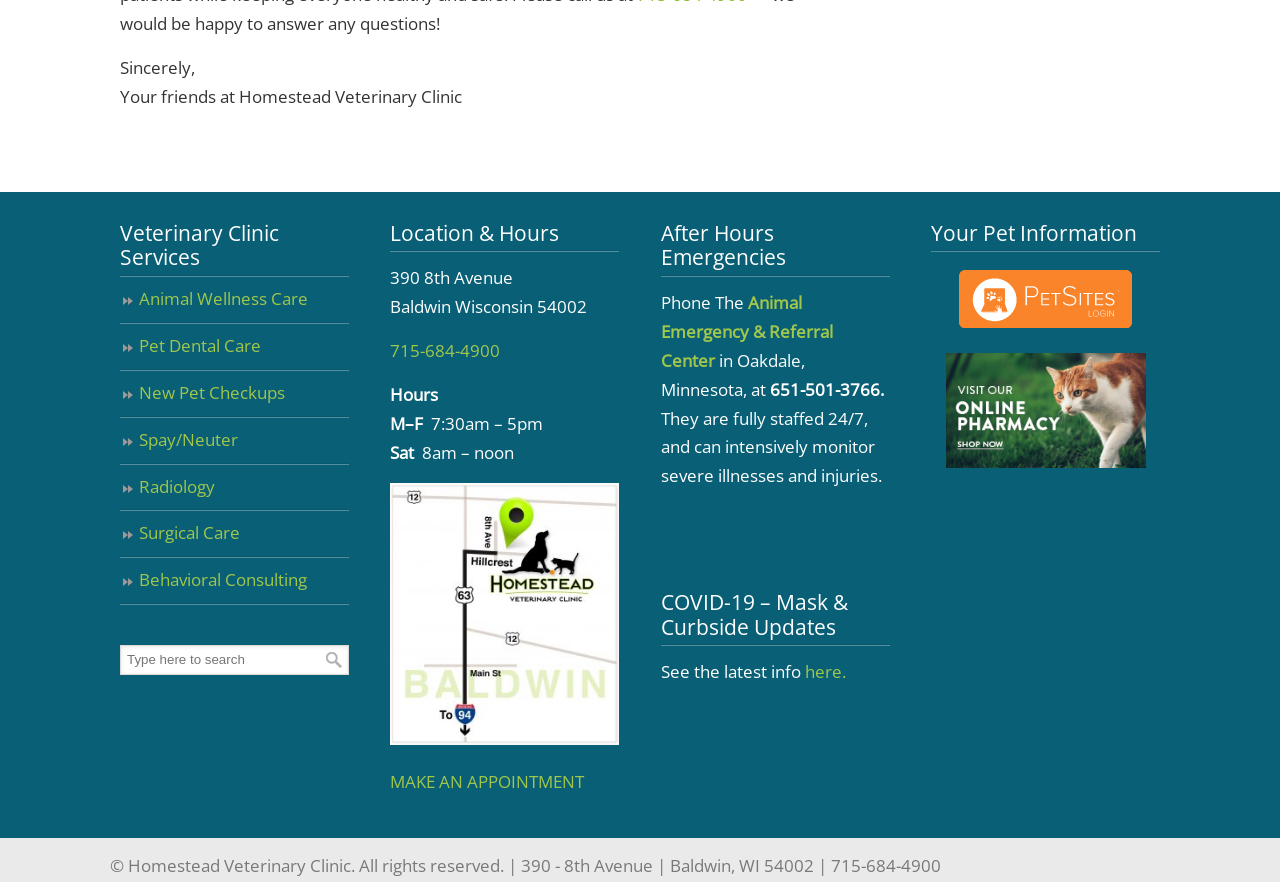Locate the bounding box coordinates of the area to click to fulfill this instruction: "Click the 'MAKE AN APPOINTMENT' link". The bounding box should be presented as four float numbers between 0 and 1, in the order [left, top, right, bottom].

[0.305, 0.874, 0.457, 0.9]